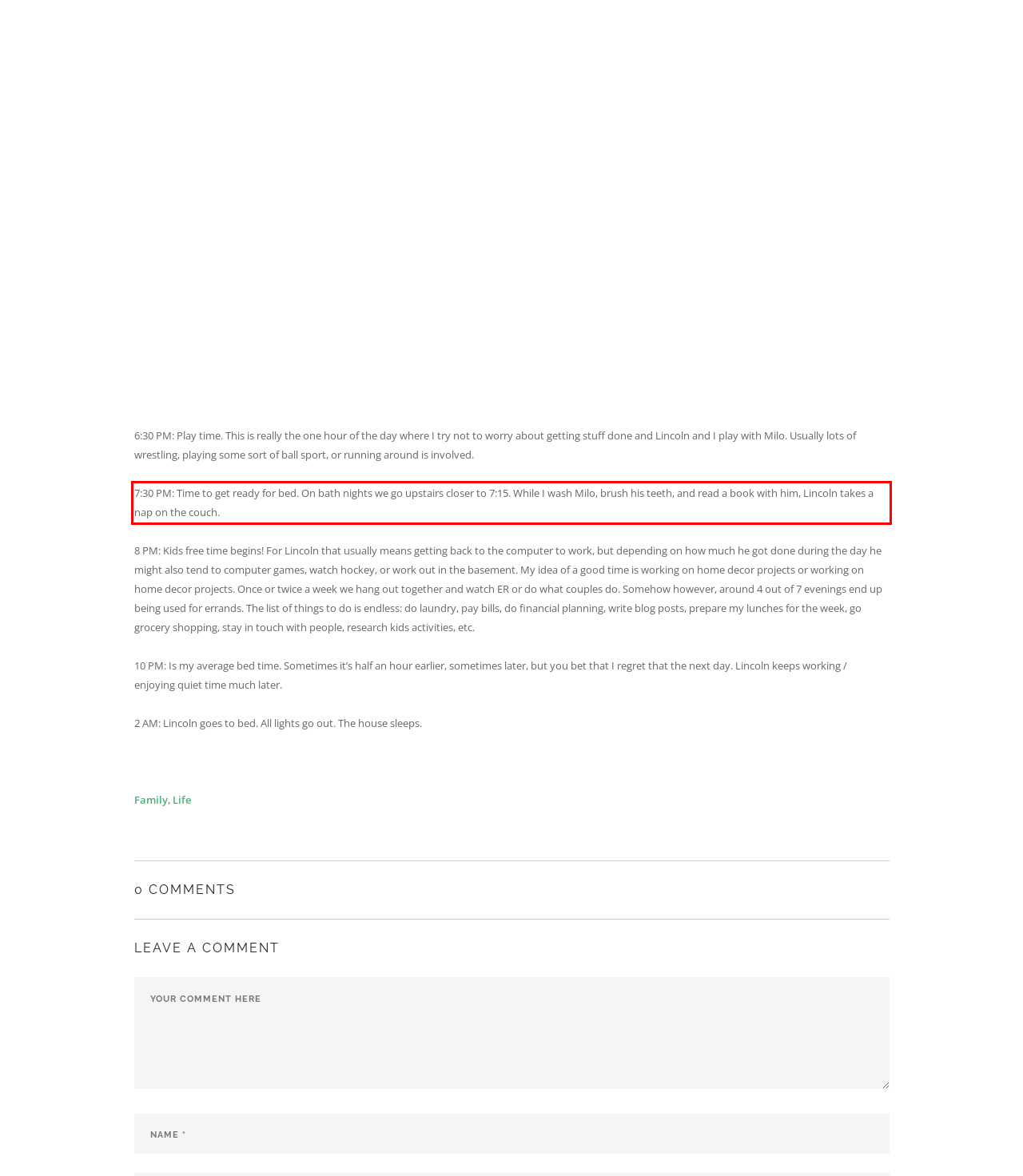Within the screenshot of the webpage, locate the red bounding box and use OCR to identify and provide the text content inside it.

7:30 PM: Time to get ready for bed. On bath nights we go upstairs closer to 7:15. While I wash Milo, brush his teeth, and read a book with him, Lincoln takes a nap on the couch.